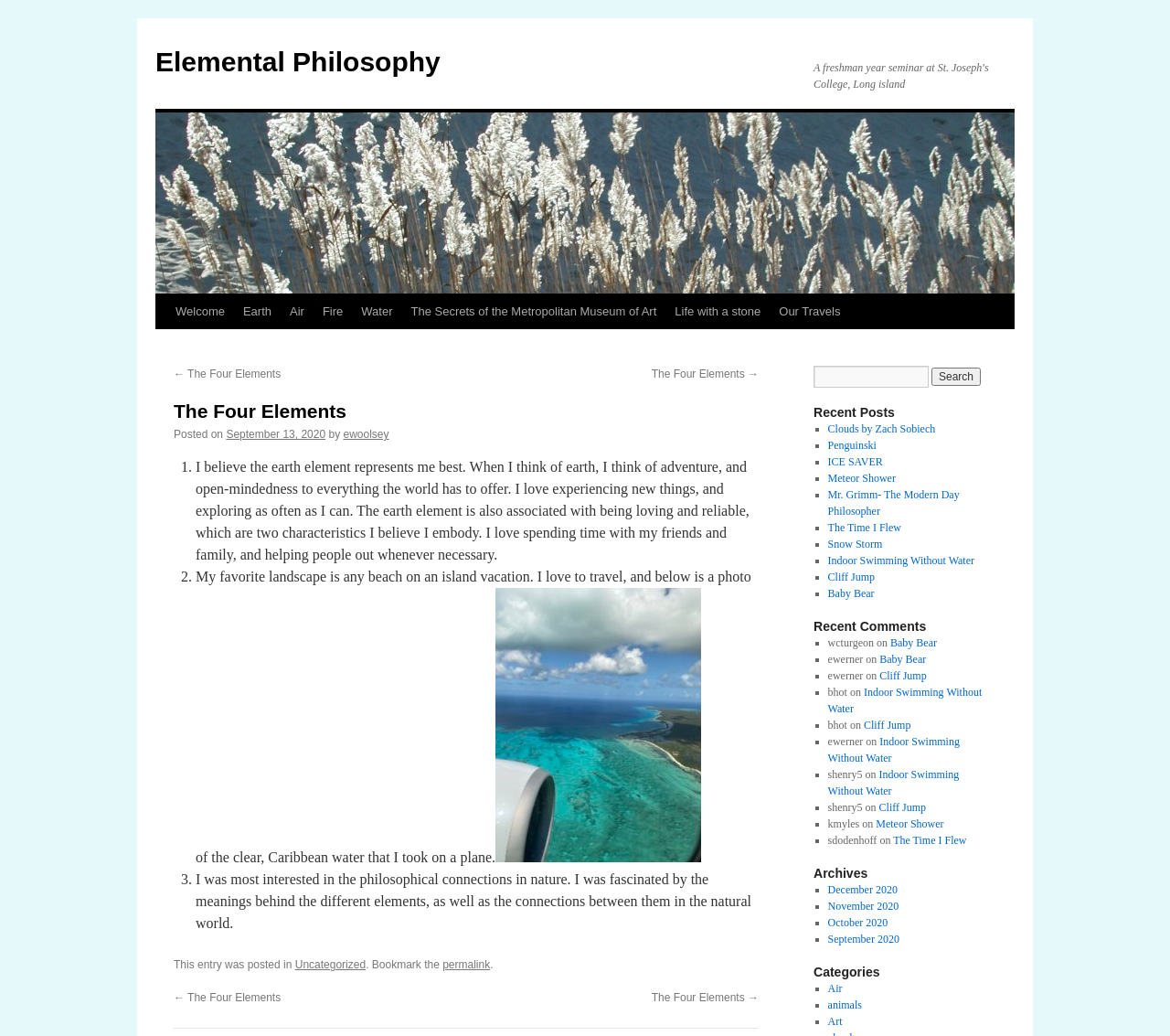Specify the bounding box coordinates of the region I need to click to perform the following instruction: "Search for something". The coordinates must be four float numbers in the range of 0 to 1, i.e., [left, top, right, bottom].

[0.695, 0.353, 0.852, 0.374]